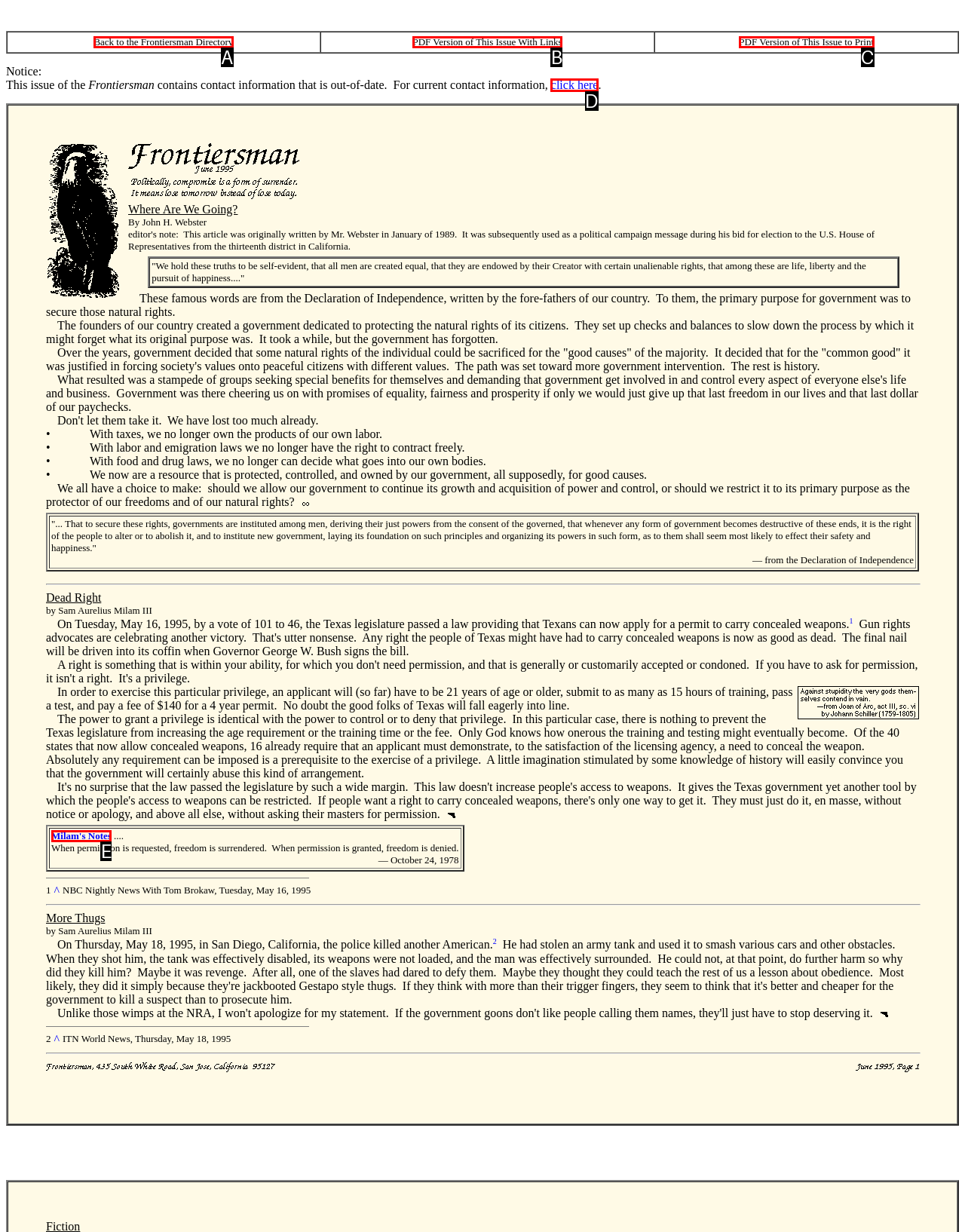Match the following description to a UI element: click here
Provide the letter of the matching option directly.

D